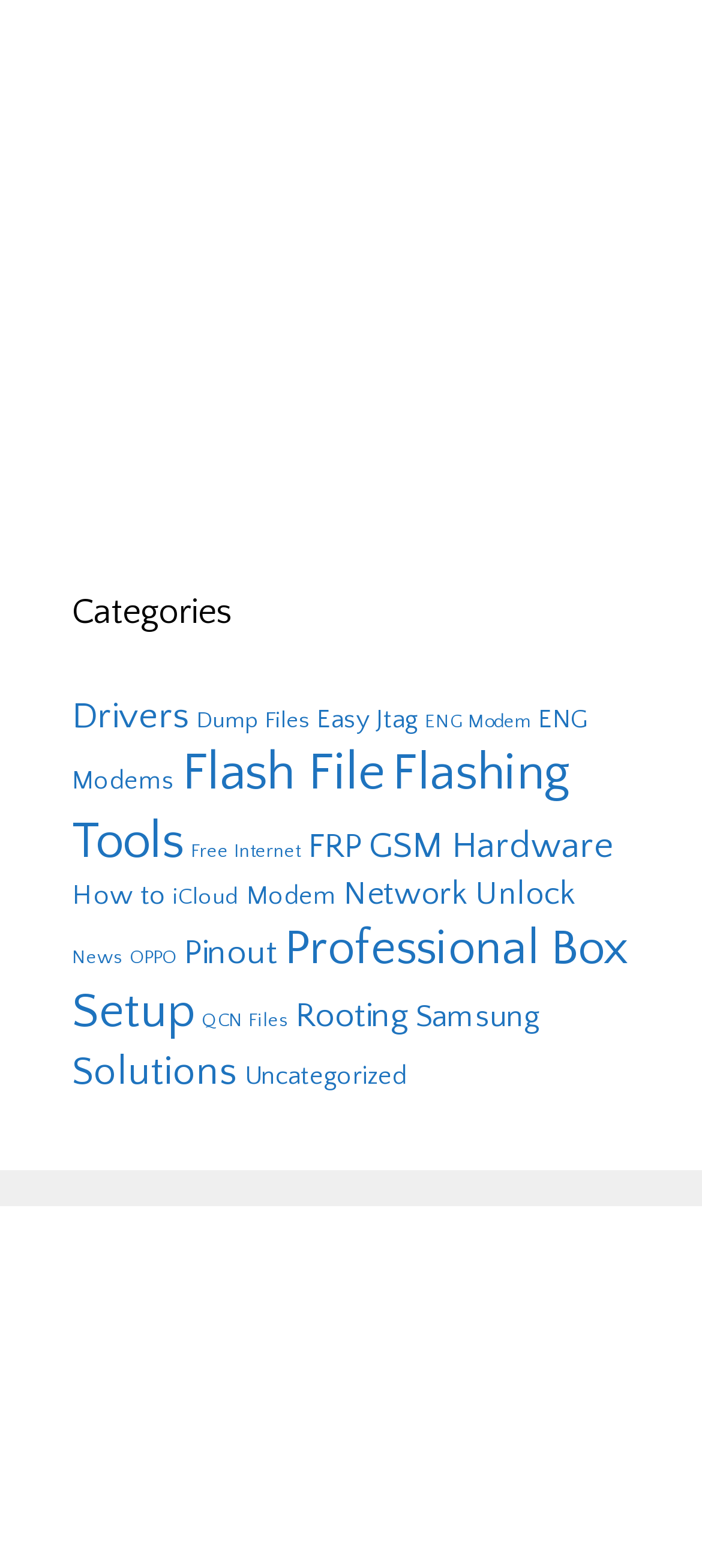Determine the bounding box coordinates for the area that should be clicked to carry out the following instruction: "Browse Drivers".

[0.103, 0.444, 0.269, 0.469]